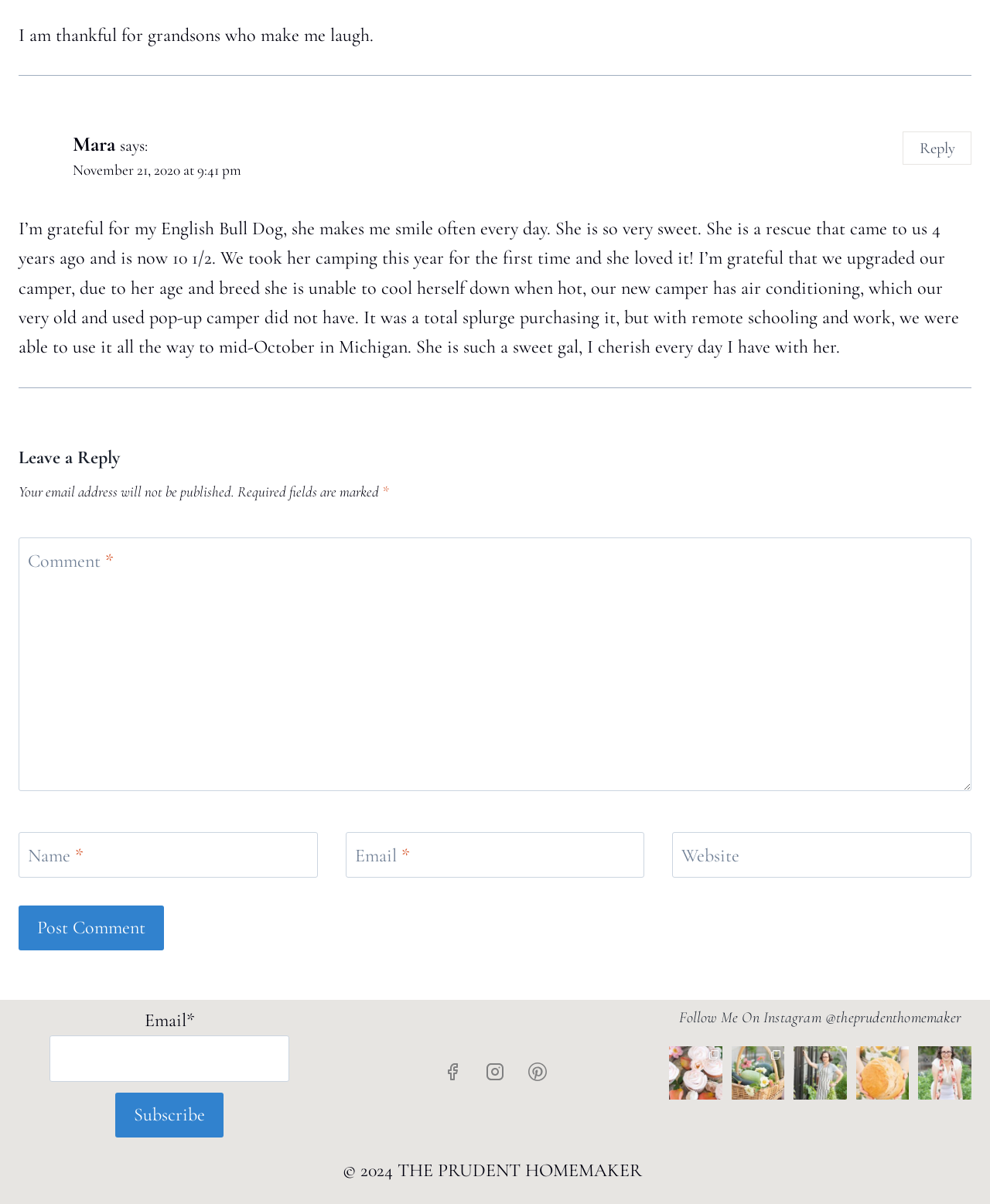Find the bounding box coordinates of the clickable area that will achieve the following instruction: "Read the blog post".

[0.676, 0.869, 0.73, 0.913]